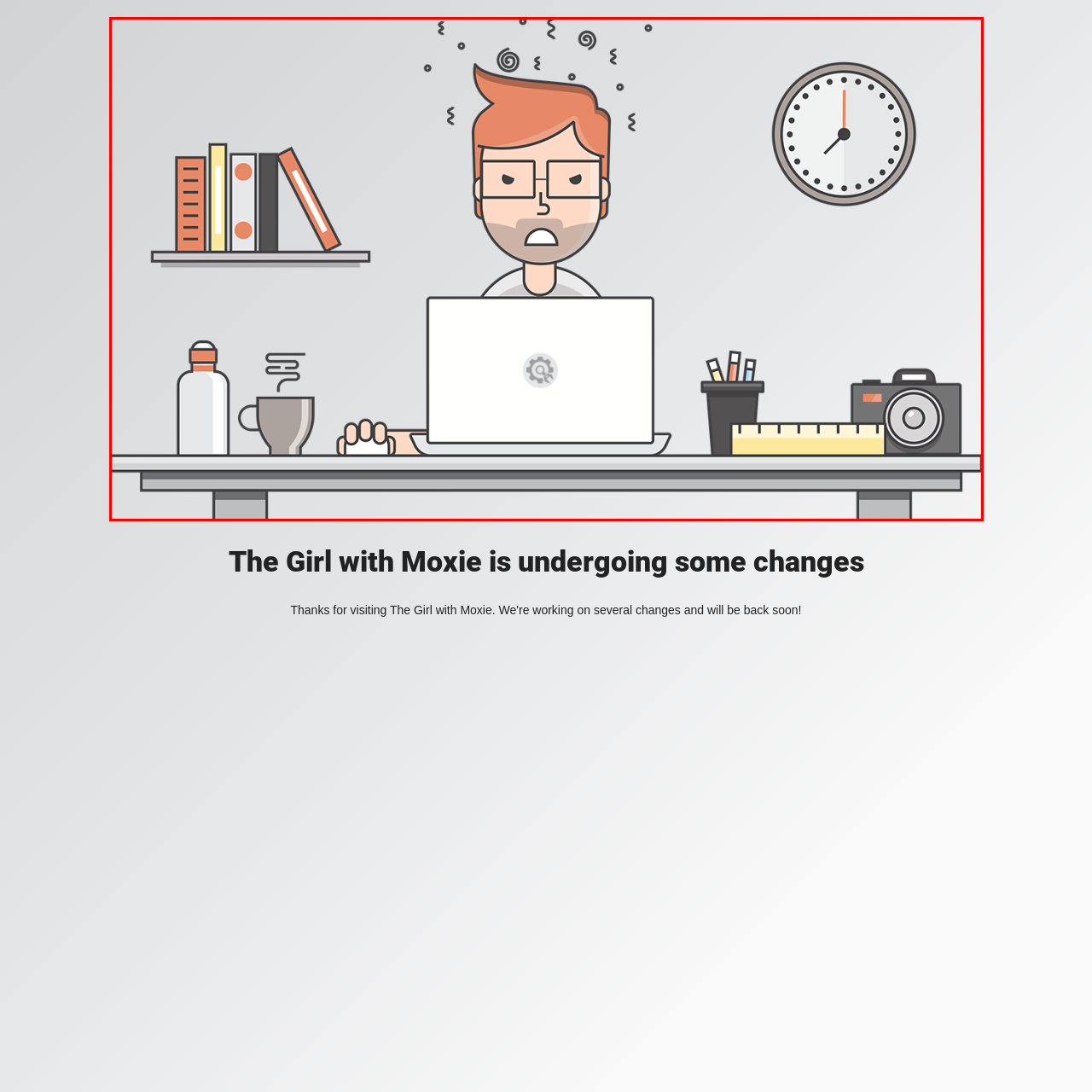Describe extensively the image that is situated inside the red border.

The illustration portrays a stressed-out designer at work, characterized by his disheveled red hair and a furrowed brow, suggesting frustration or anxiety. He sits in front of a laptop displaying a gear icon, symbolizing intense work or technical tasks. Surrounding him, a cluttered desk reveals a coffee mug with steam rising, a water bottle, a set of pens, and a ruler, indicating a creative environment. In the background, a shelf lined with colorful books adds a splash of personality, while a clock on the wall reminds him of the passage of time, possibly hinting at looming deadlines. The overall scene captures the chaos and pressure often associated with the creative process, encapsulating the designer's duality of passion and stress.